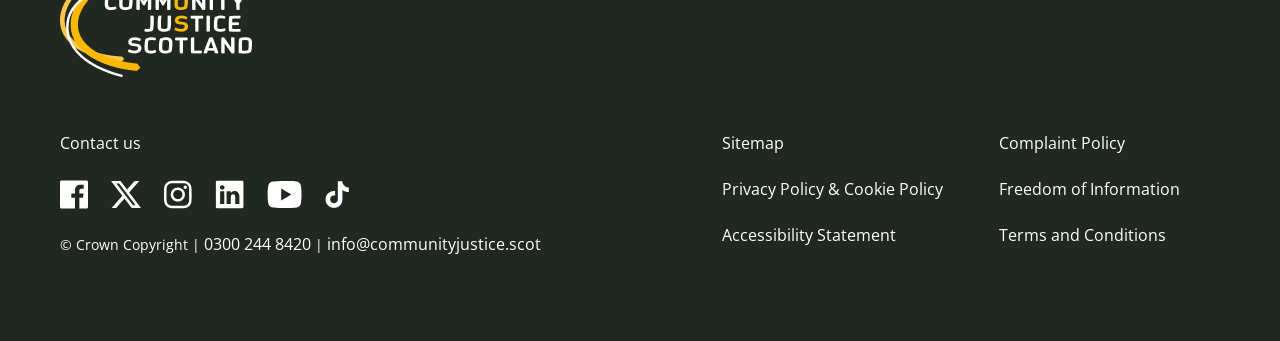Provide a short answer using a single word or phrase for the following question: 
How many links are available in the Preferences section?

6